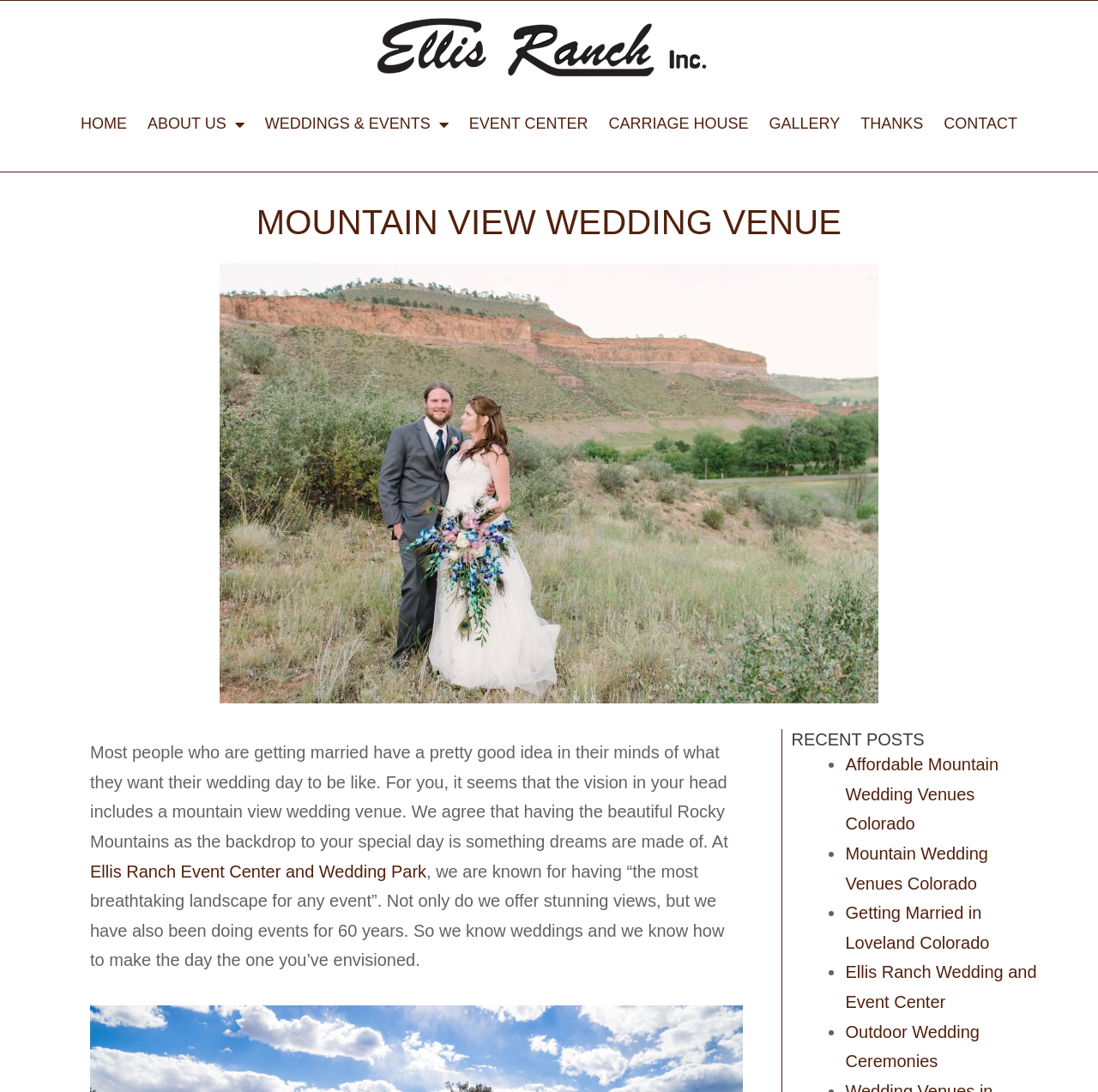Please mark the clickable region by giving the bounding box coordinates needed to complete this instruction: "Read about Ellis Ranch Event Center and Wedding Park".

[0.082, 0.789, 0.388, 0.806]